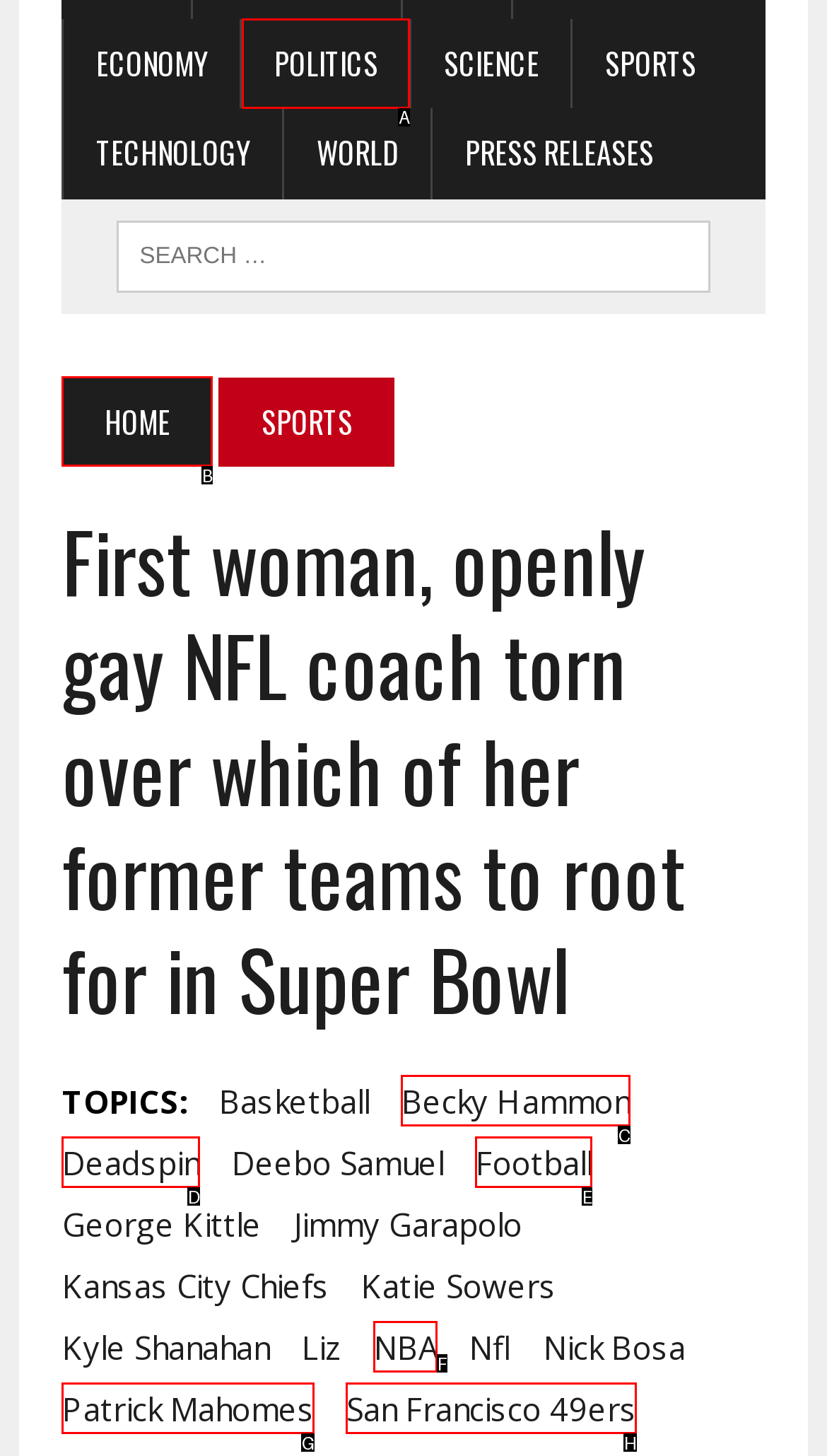Match the HTML element to the description: San Francisco 49ers. Answer with the letter of the correct option from the provided choices.

H